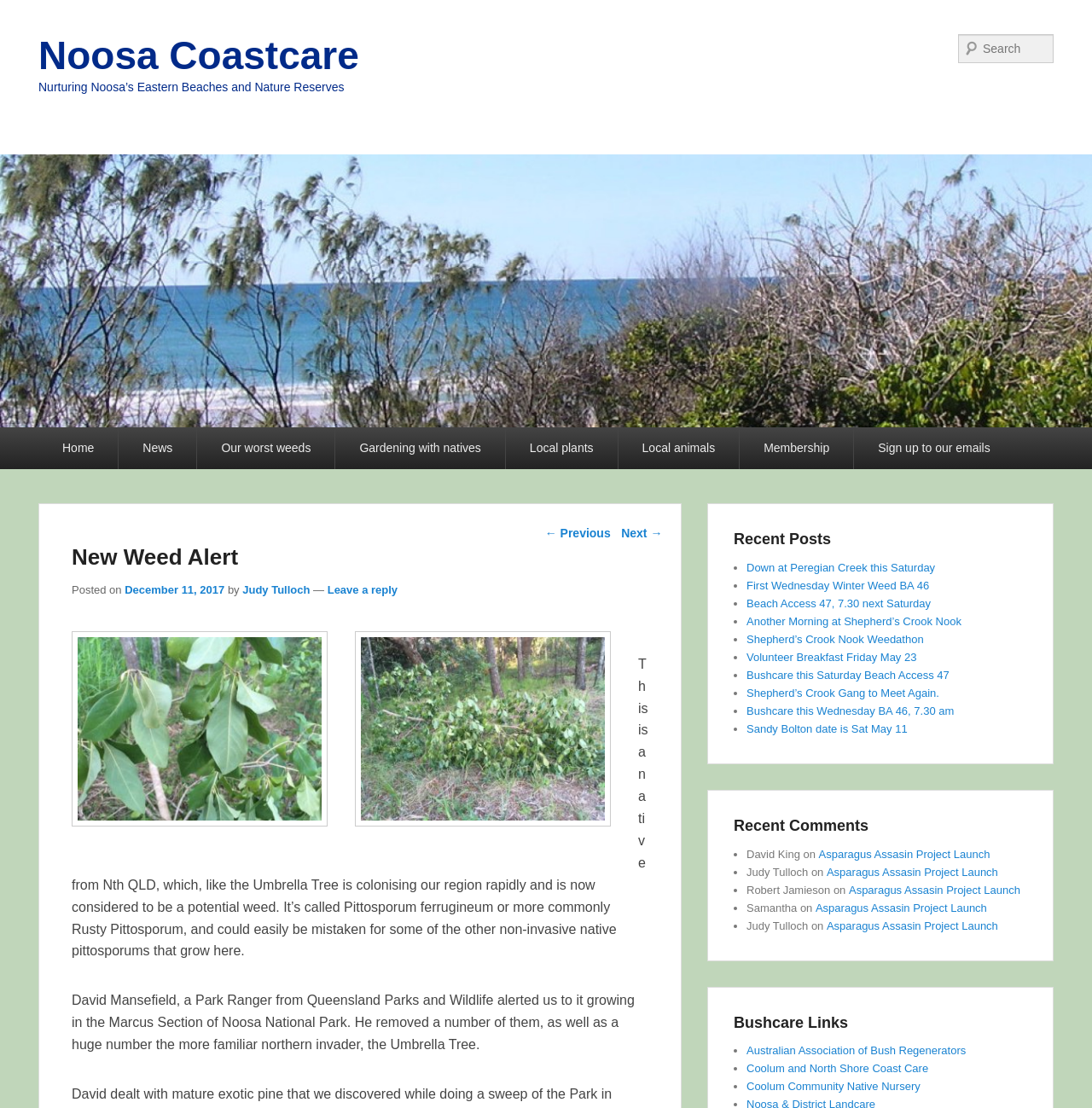Determine the bounding box coordinates of the region that needs to be clicked to achieve the task: "Read the recent post 'Down at Peregian Creek this Saturday'".

[0.684, 0.506, 0.856, 0.518]